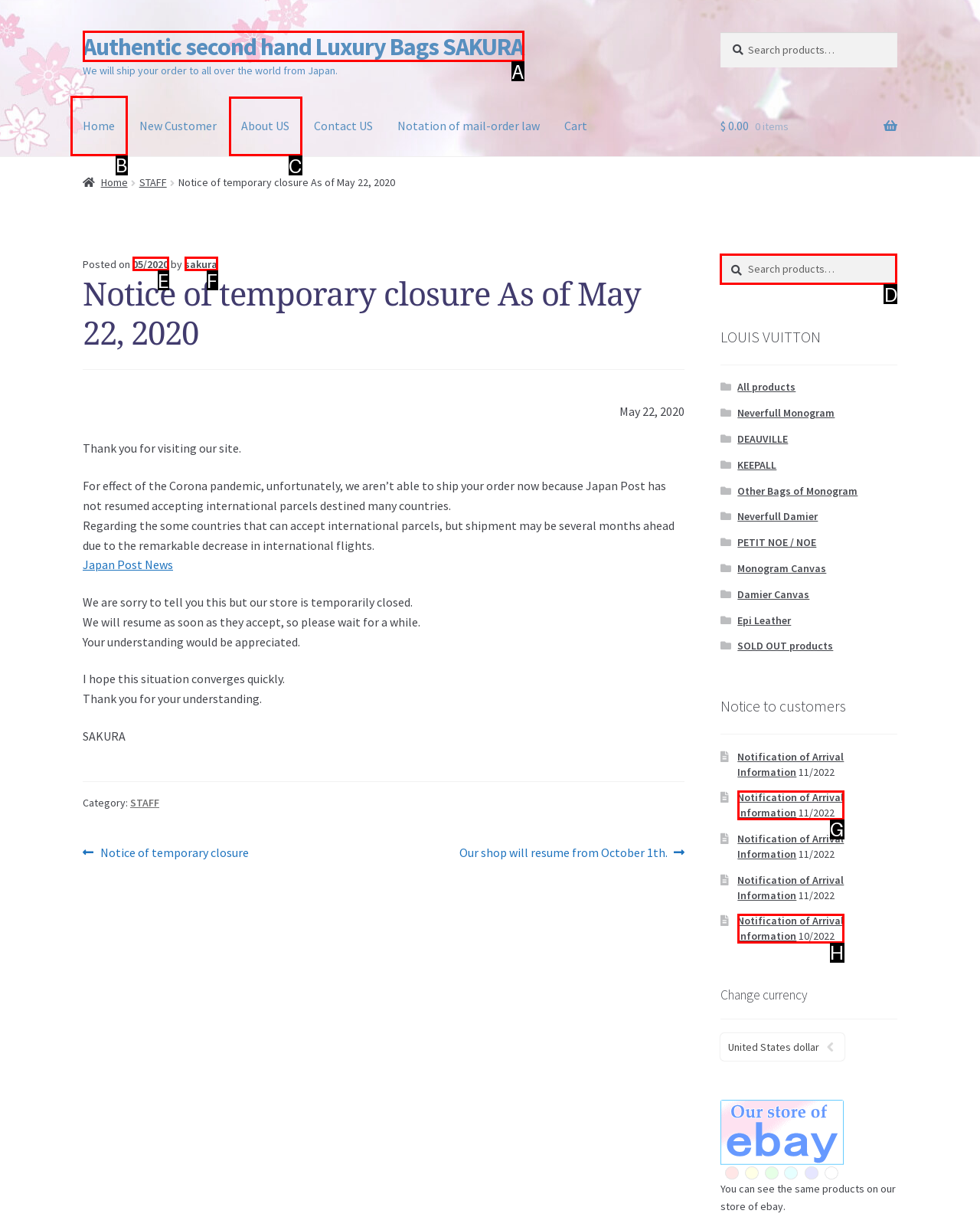Select the correct option from the given choices to perform this task: Go to Home page. Provide the letter of that option.

B